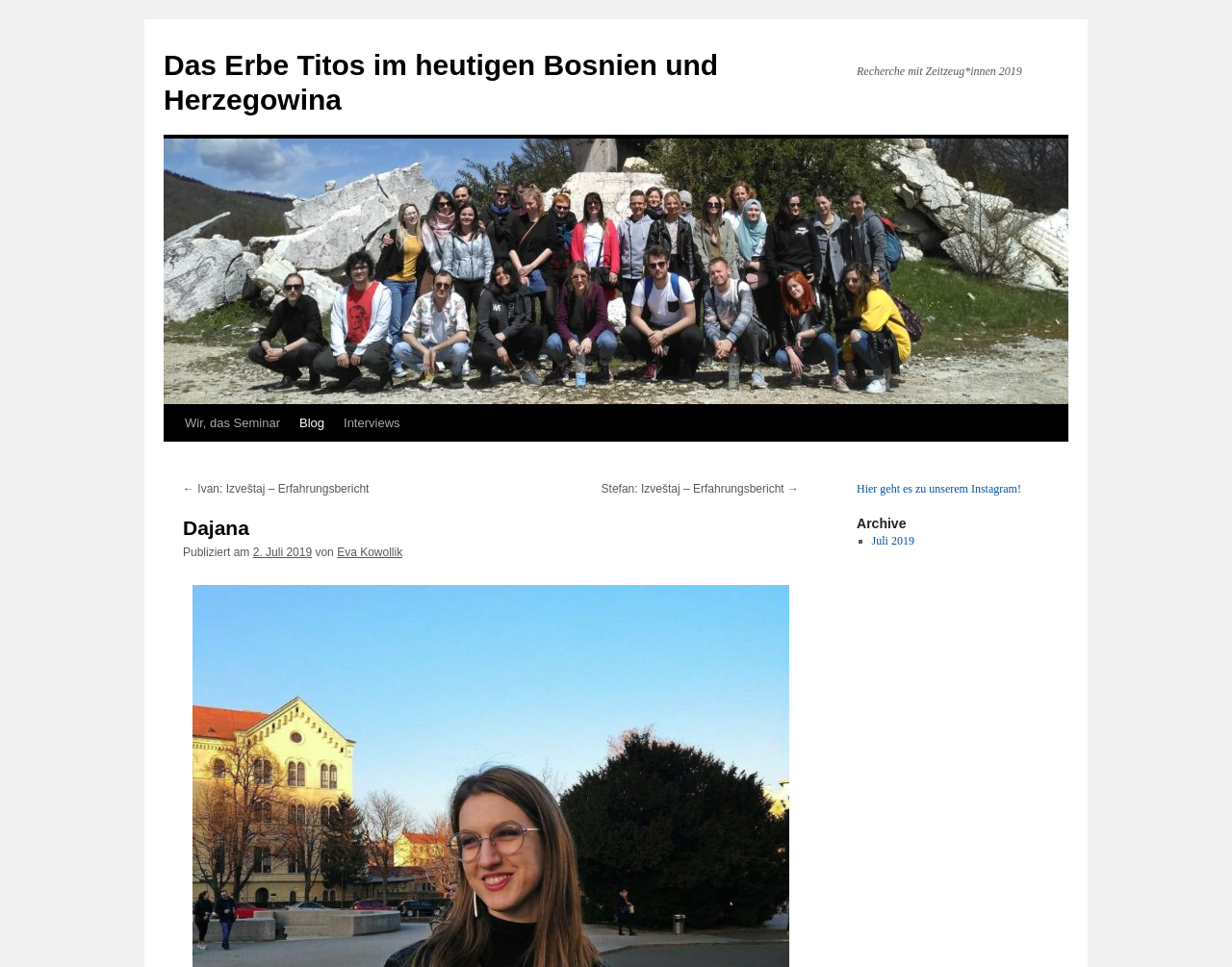Identify the bounding box coordinates of the element that should be clicked to fulfill this task: "Click on the link to read the blog". The coordinates should be provided as four float numbers between 0 and 1, i.e., [left, top, right, bottom].

[0.235, 0.419, 0.271, 0.457]